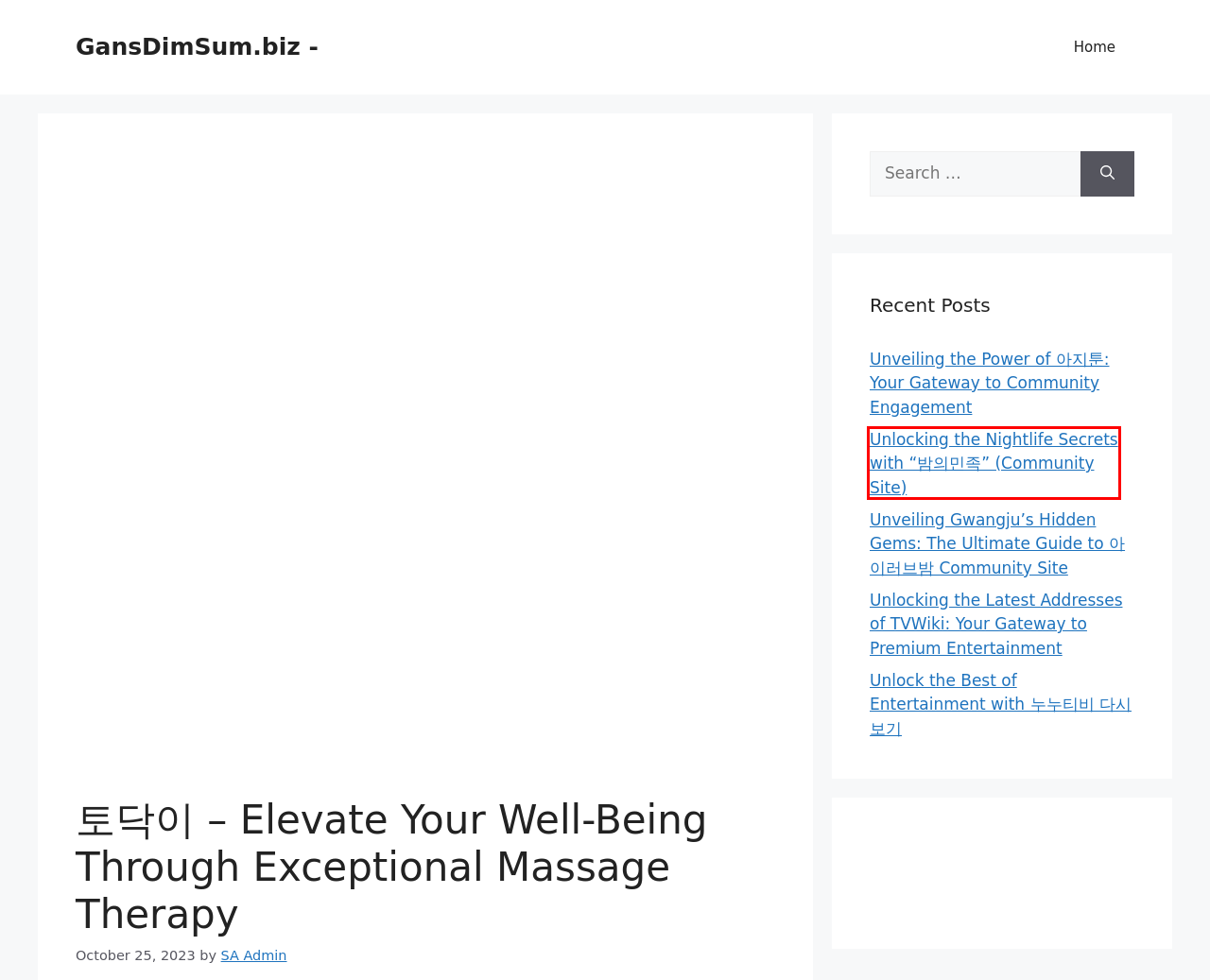You have a screenshot of a webpage with a red bounding box around an element. Identify the webpage description that best fits the new page that appears after clicking the selected element in the red bounding box. Here are the candidates:
A. Unlocking the Nightlife Secrets with "밤의민족" (Community Site) - GansDimSum.biz -
B. GansDimSum.biz - Savoring Asian Culinary Delights
C. Uncategorized Archives - GansDimSum.biz -
D. SA Admin, Author at GansDimSum.biz -
E. Unlocking the Latest Addresses of TVWiki: Your Gateway to Premium Entertainment - GansDimSum.biz -
F. Unveiling the Power of 아지툰: Your Gateway to Community Engagement - GansDimSum.biz -
G. Unveiling Gwangju's Hidden Gems: The Ultimate Guide to 아이러브밤 Community Site - GansDimSum.biz -
H. Unlock the Best of Entertainment with 누누티비 다시보기 - GansDimSum.biz -

A